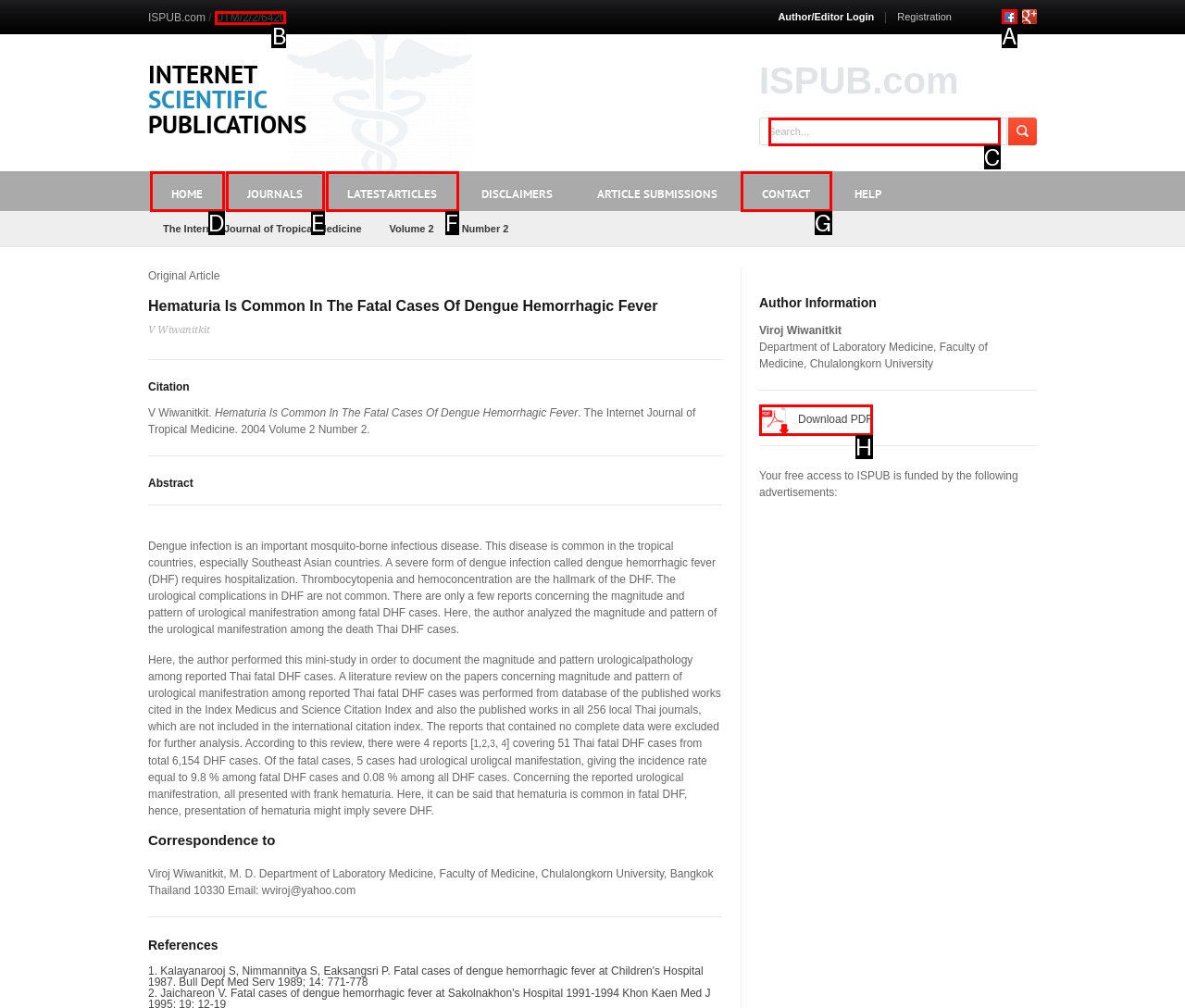Select the correct option from the given choices to perform this task: Download the article in PDF. Provide the letter of that option.

H